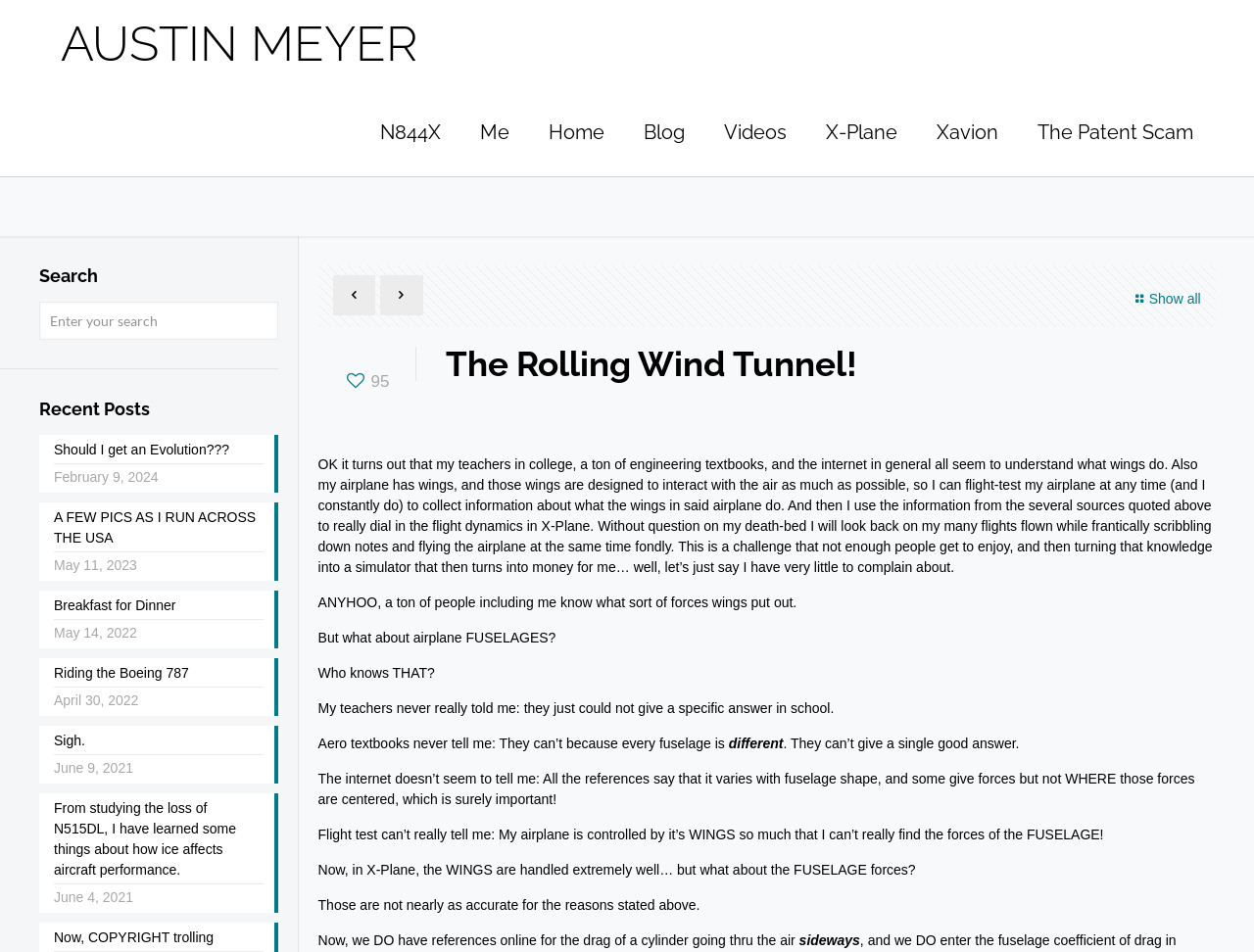What is the purpose of the search box?
Using the visual information from the image, give a one-word or short-phrase answer.

To search the website